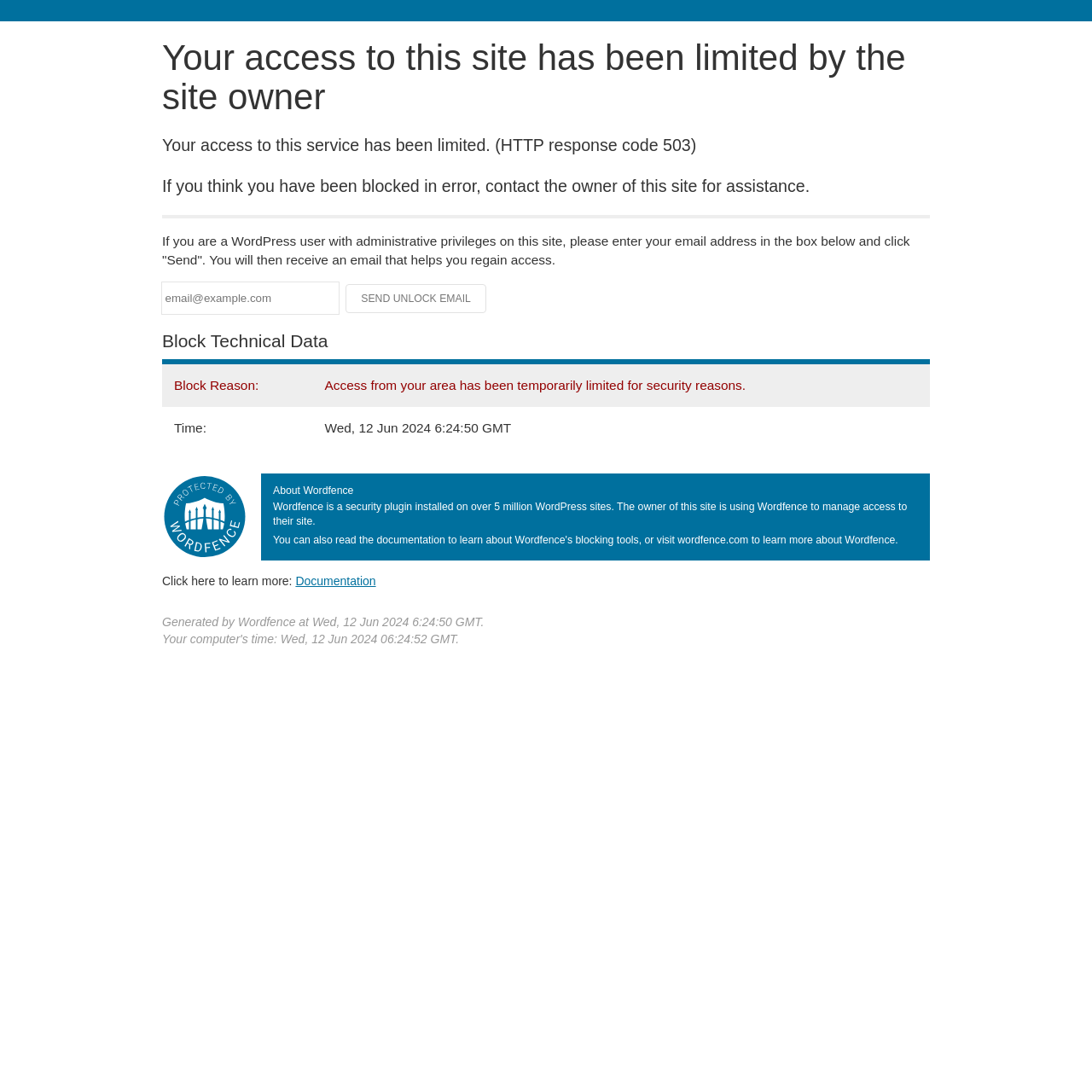Provide your answer in one word or a succinct phrase for the question: 
What is the name of the security plugin installed on the site?

Wordfence